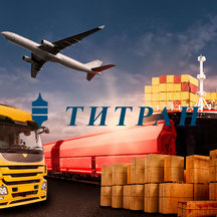Please respond in a single word or phrase: 
What is flying across the sky?

Airplane